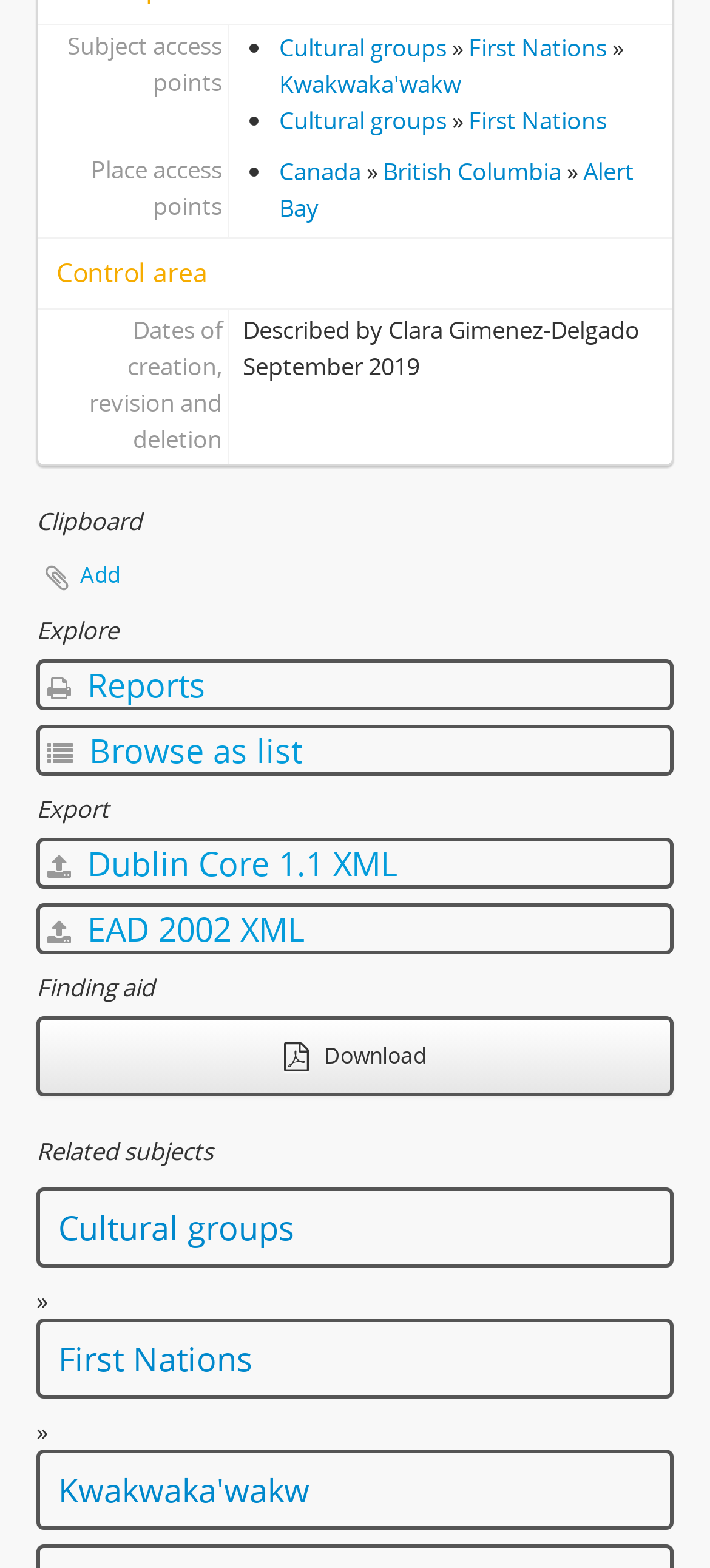Answer the question in a single word or phrase:
How many icons are there in the 'Export' section?

2